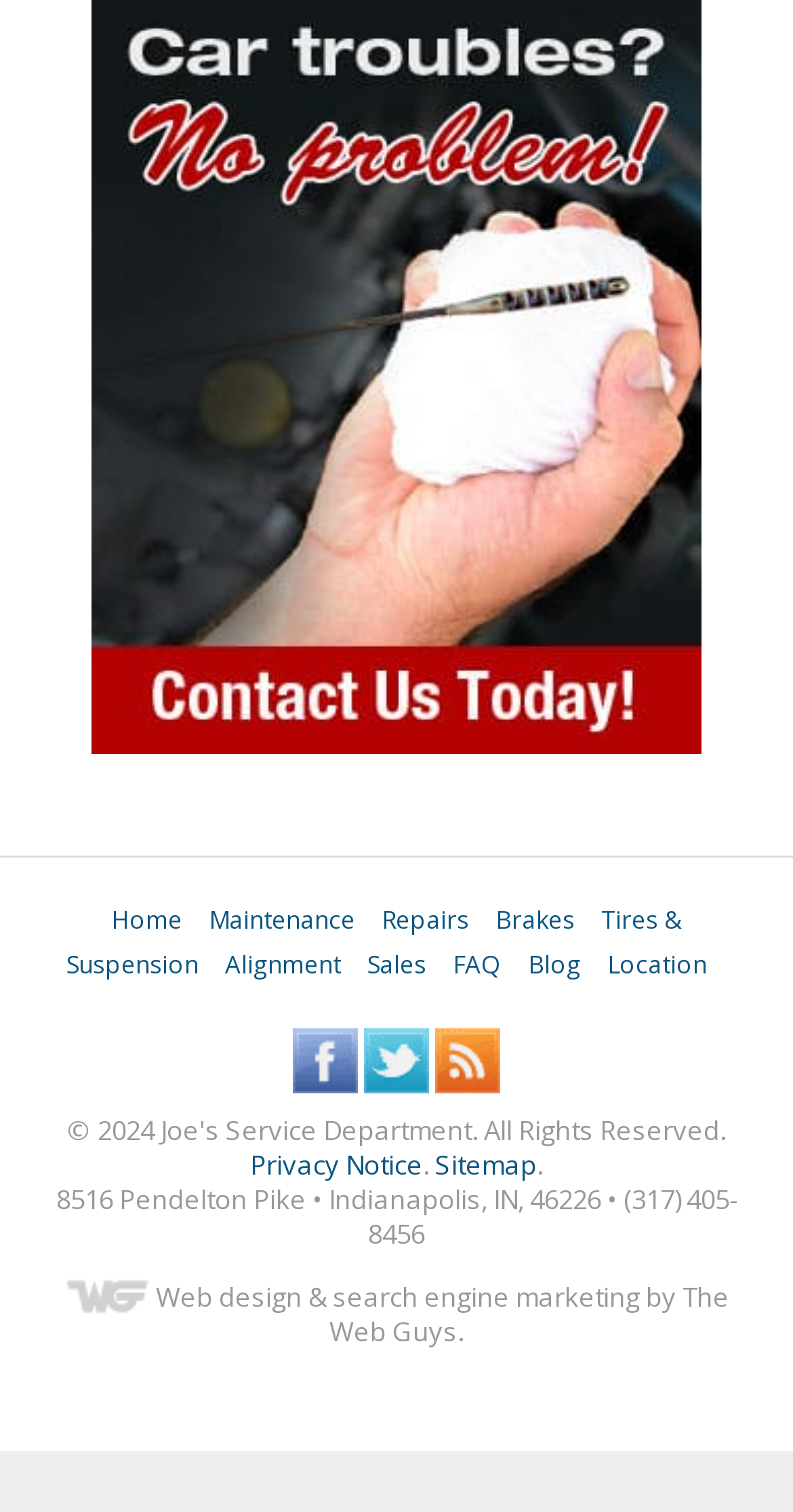What is the phone number of the business?
Deliver a detailed and extensive answer to the question.

I found the phone number by looking at the static text element at the bottom of the webpage, which provides the contact information.